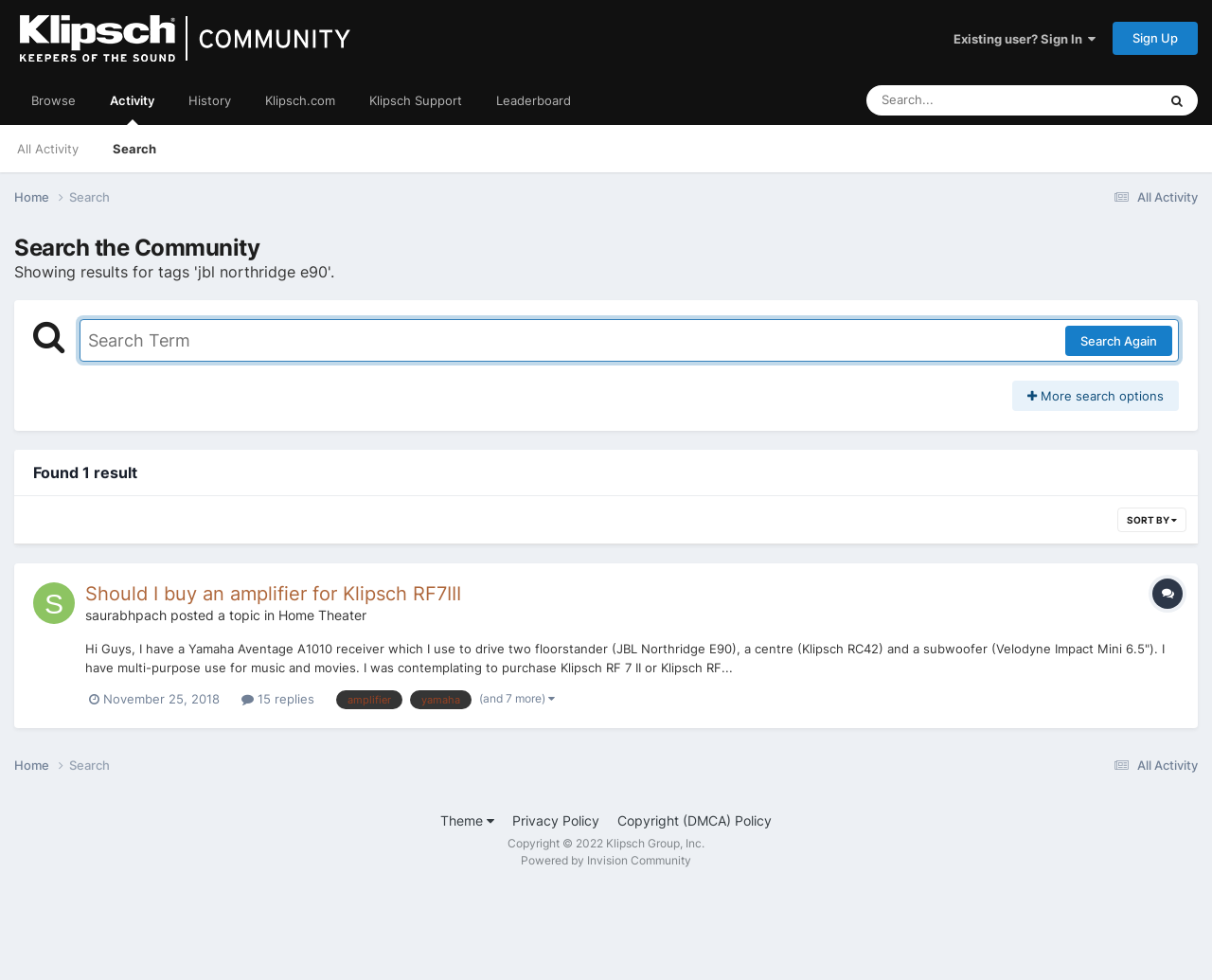Respond to the following question with a brief word or phrase:
What is the name of the receiver mentioned in the post?

Yamaha Aventage A1010